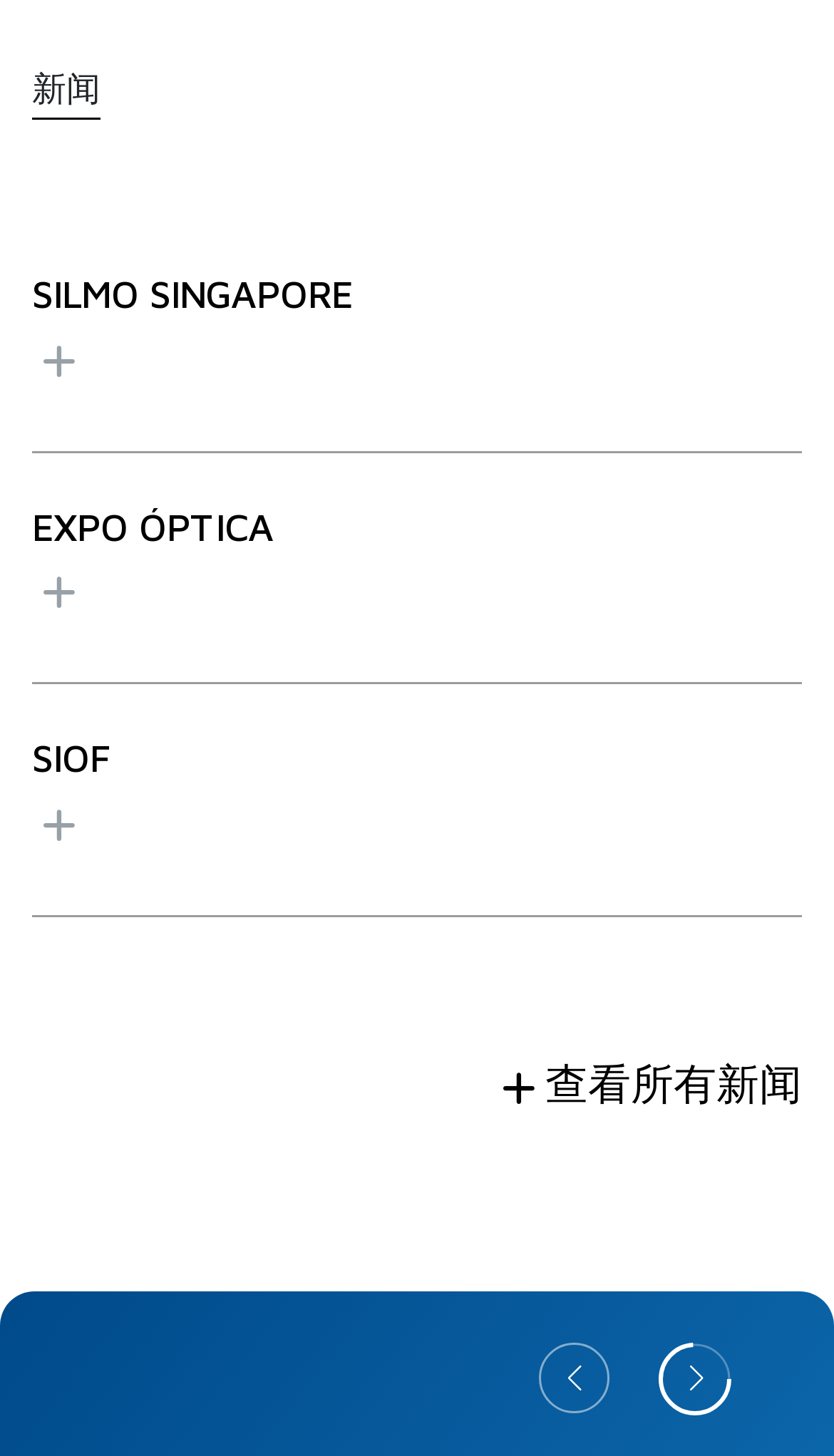Give the bounding box coordinates for the element described as: "aria-label="Next slide"".

[0.8, 0.915, 0.869, 0.98]